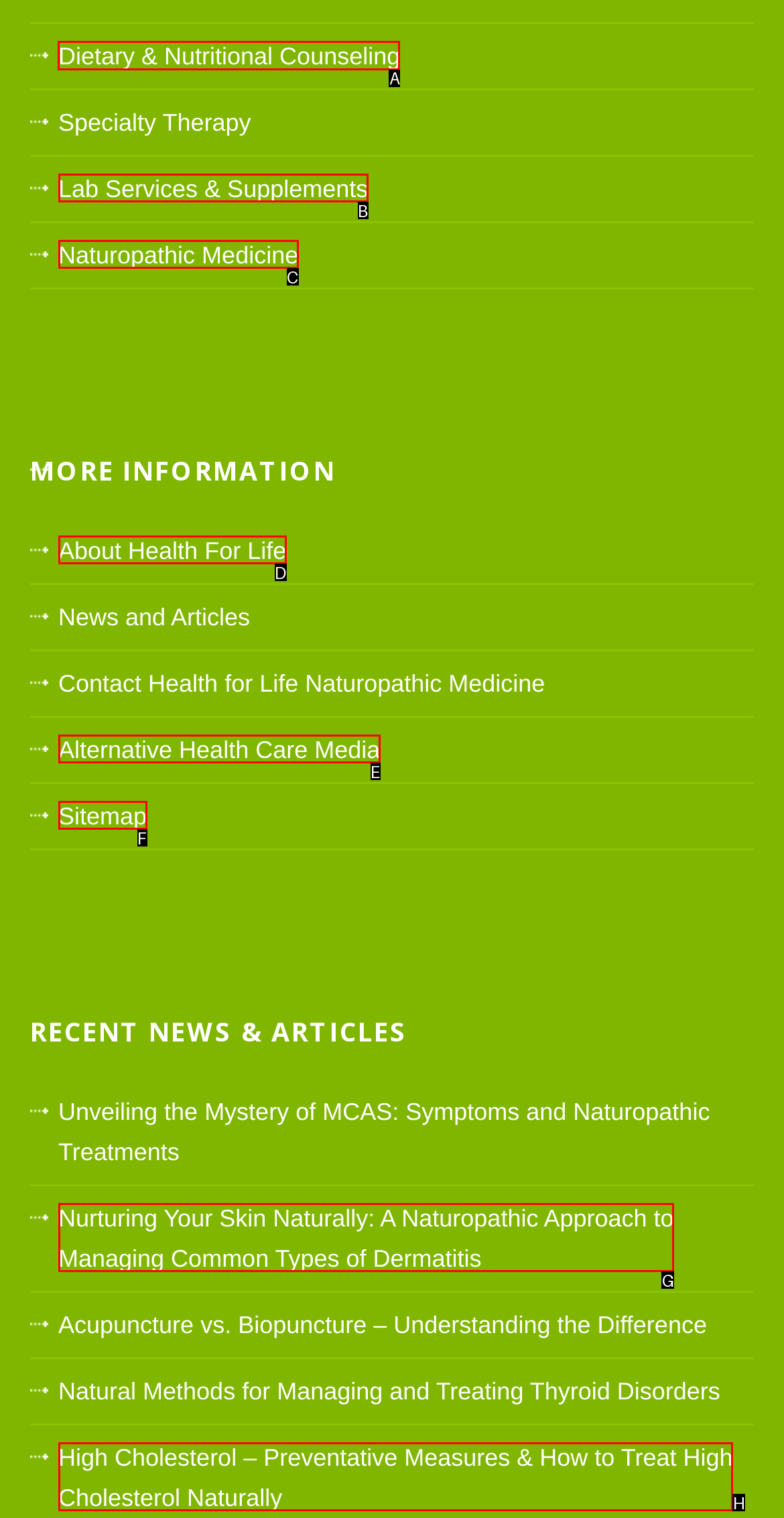To execute the task: Click on Dietary & Nutritional Counseling, which one of the highlighted HTML elements should be clicked? Answer with the option's letter from the choices provided.

A